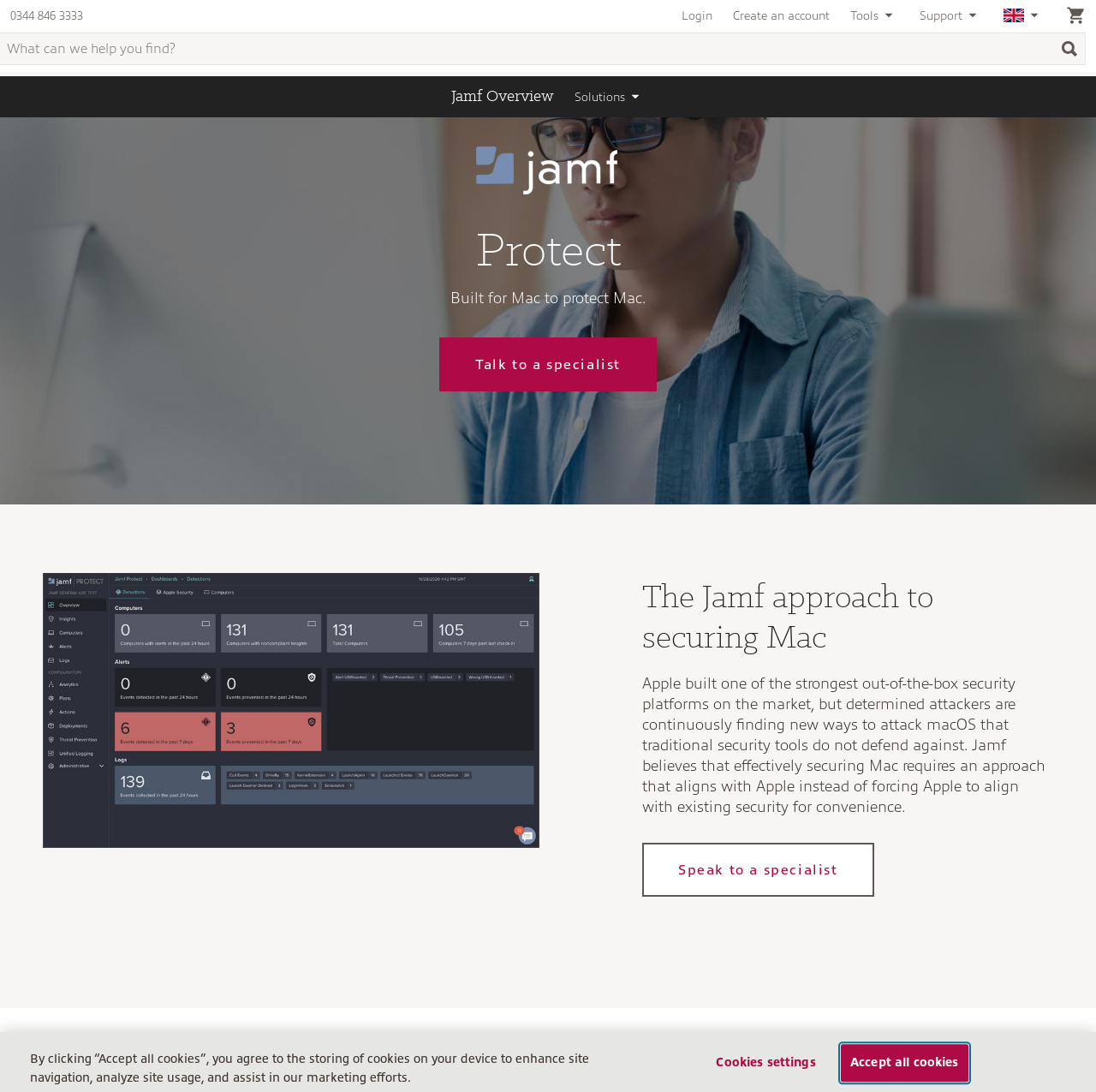How many items are in the shopping cart?
Please provide an in-depth and detailed response to the question.

I found a link element with the text 'Shopping cart, 0 items' at coordinates [0.972, 0.005, 0.991, 0.024]. This indicates that there are 0 items in the shopping cart.